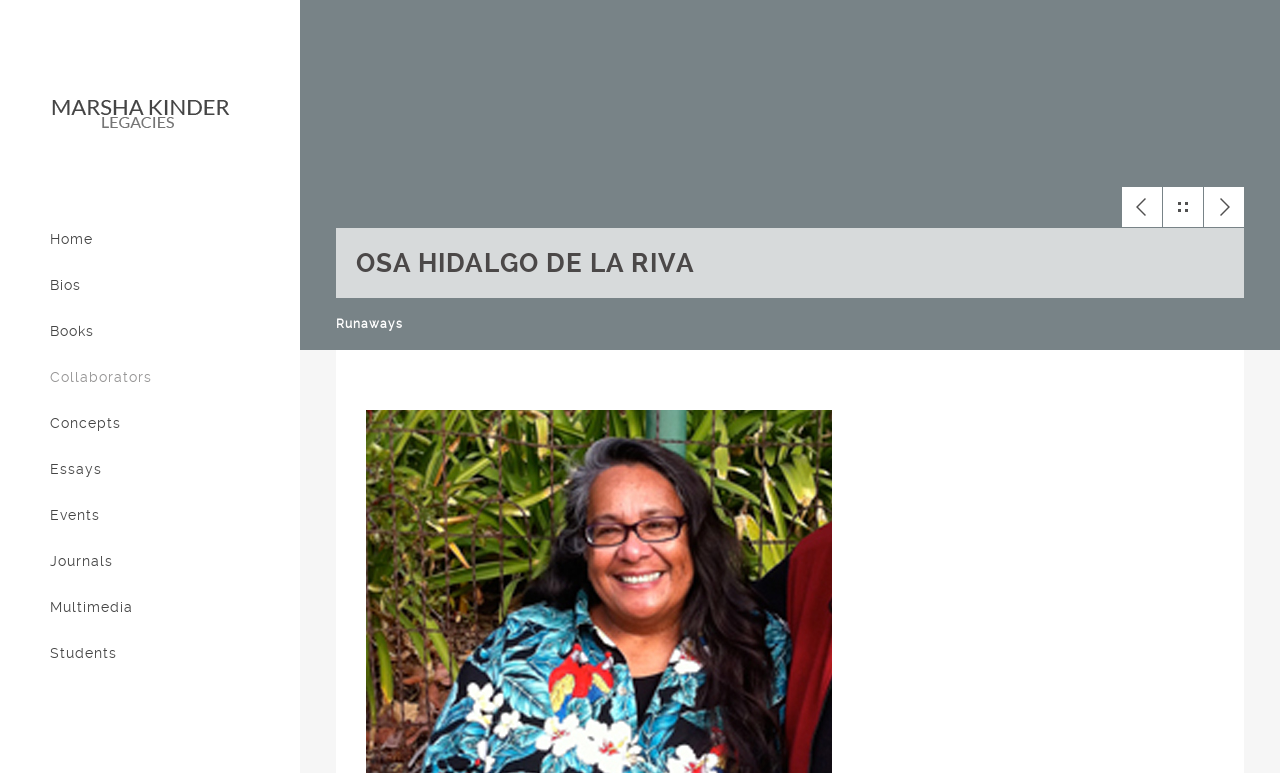Find the bounding box coordinates for the area you need to click to carry out the instruction: "view bios". The coordinates should be four float numbers between 0 and 1, indicated as [left, top, right, bottom].

[0.039, 0.358, 0.063, 0.379]